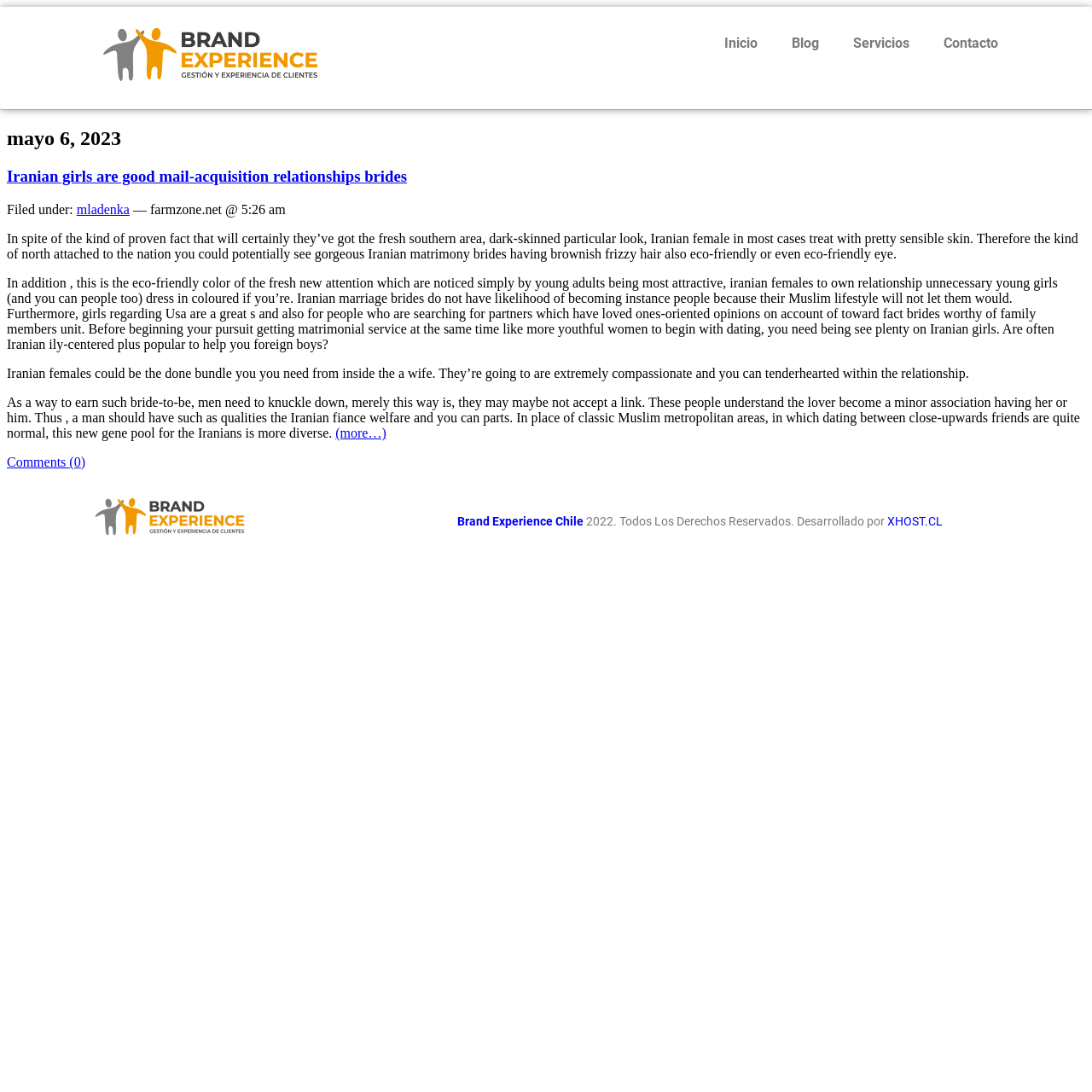What is the topic of the article?
Can you provide an in-depth and detailed response to the question?

The topic of the article is Iranian girls, which is evident from the heading element with the text 'Iranian girls are good mail-acquisition relationships brides' and the subsequent paragraphs discussing their characteristics and traits.